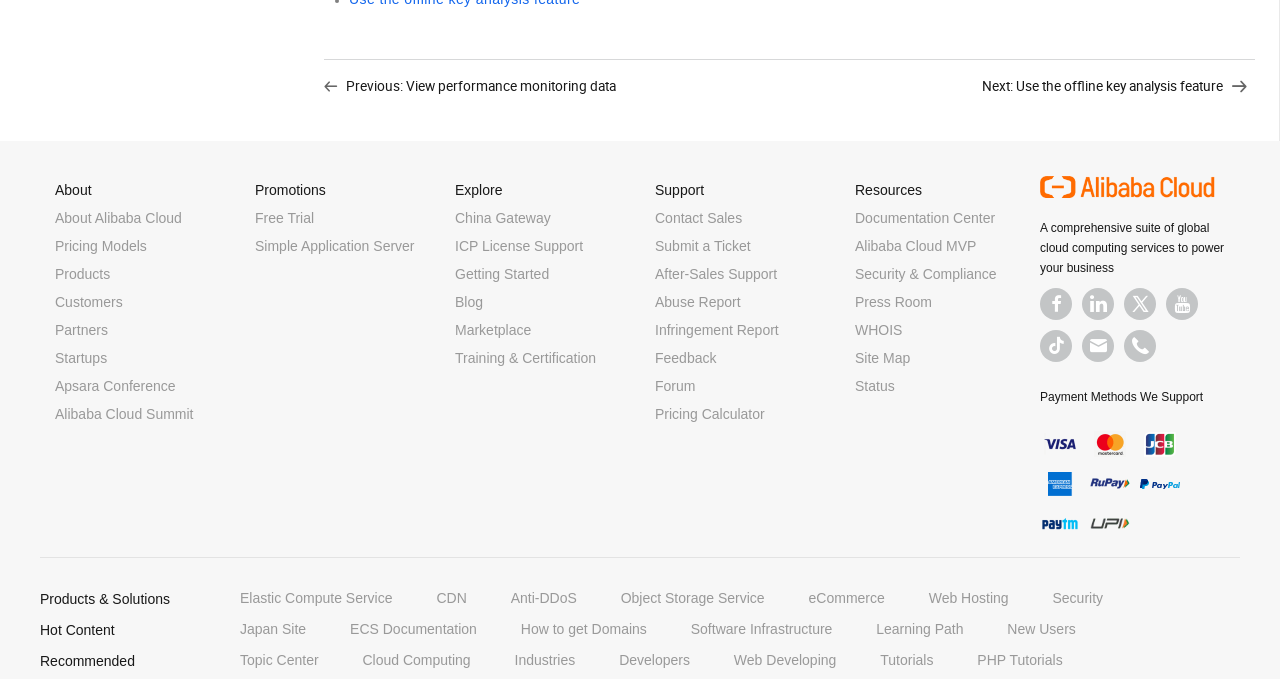Identify the bounding box coordinates of the clickable section necessary to follow the following instruction: "View the 'Pricing Models' page". The coordinates should be presented as four float numbers from 0 to 1, i.e., [left, top, right, bottom].

[0.043, 0.351, 0.115, 0.374]